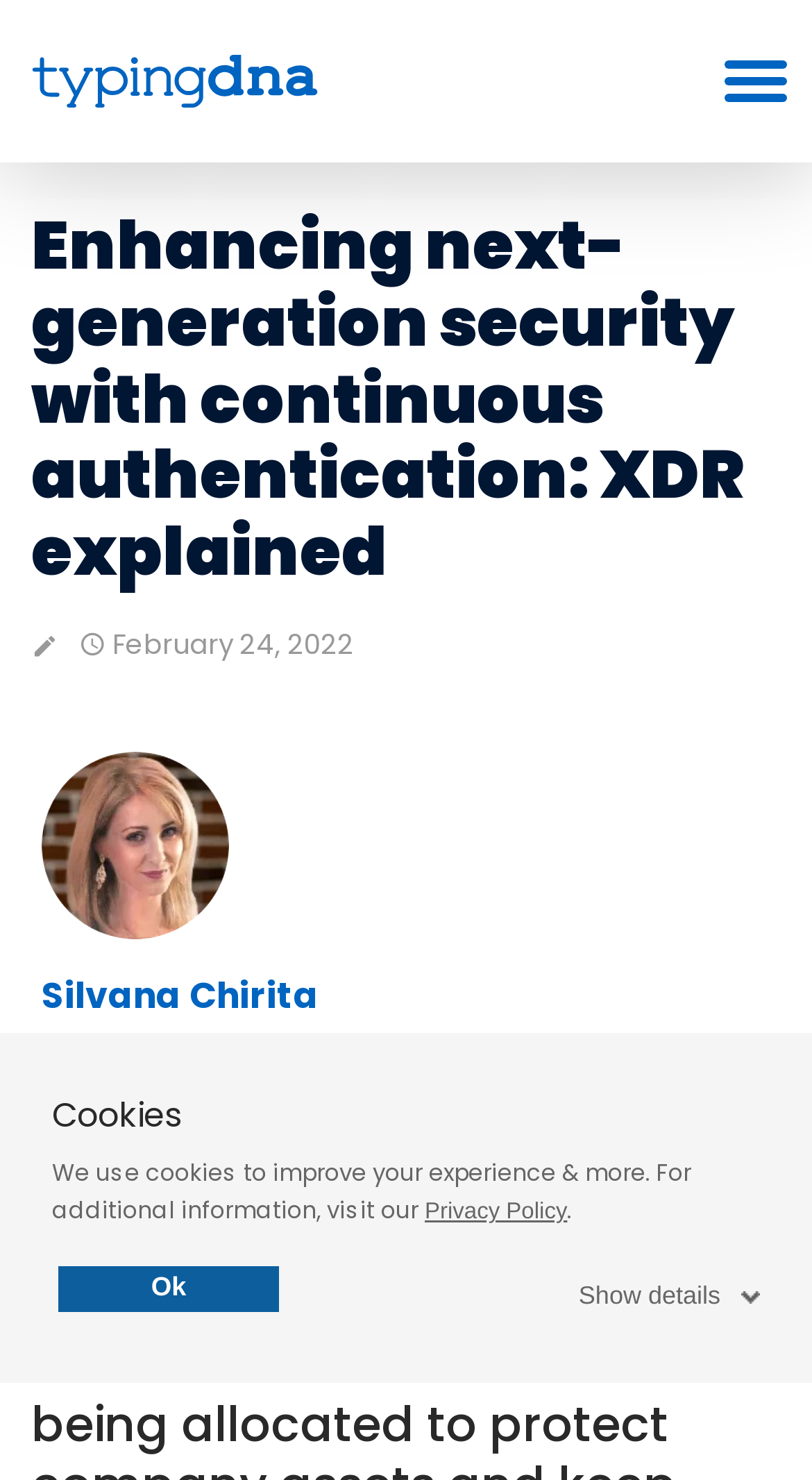Pinpoint the bounding box coordinates of the area that must be clicked to complete this instruction: "Read the article published on February 24, 2022".

[0.097, 0.421, 0.436, 0.452]